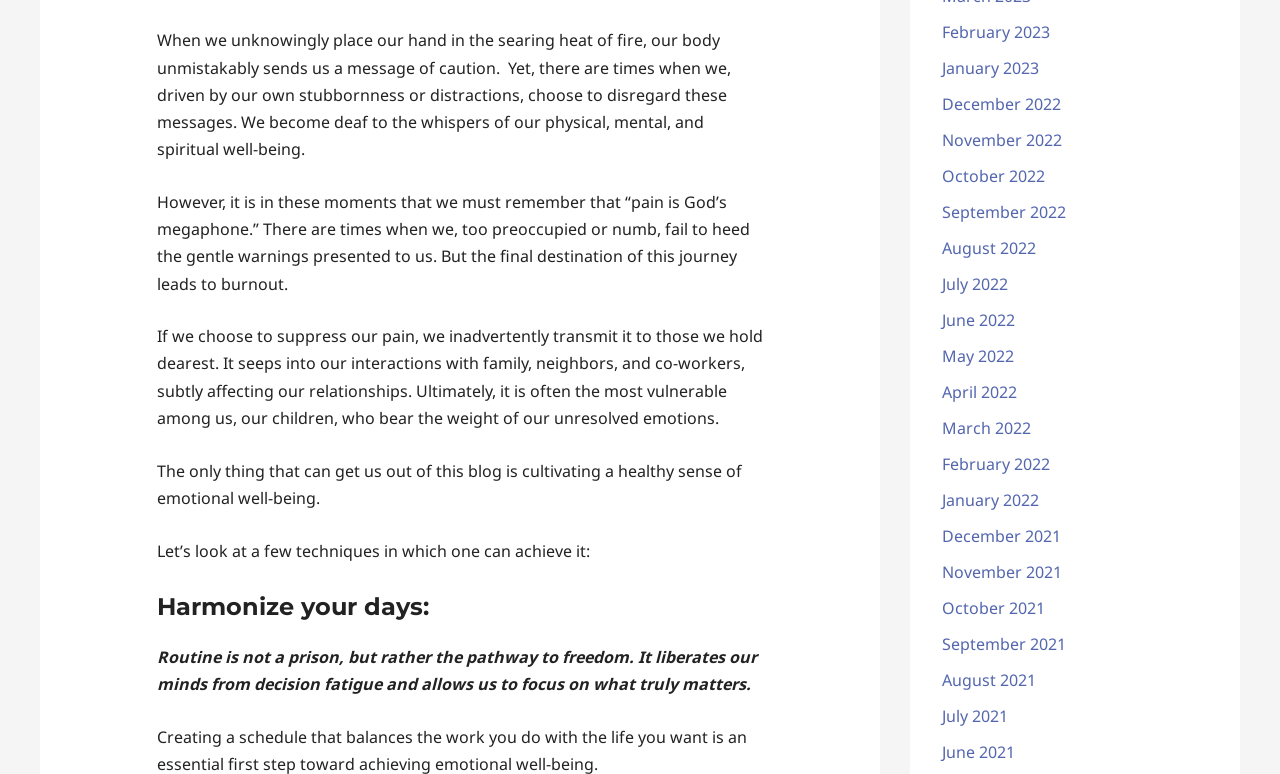Please provide a one-word or short phrase answer to the question:
What happens when we suppress our pain?

It affects relationships